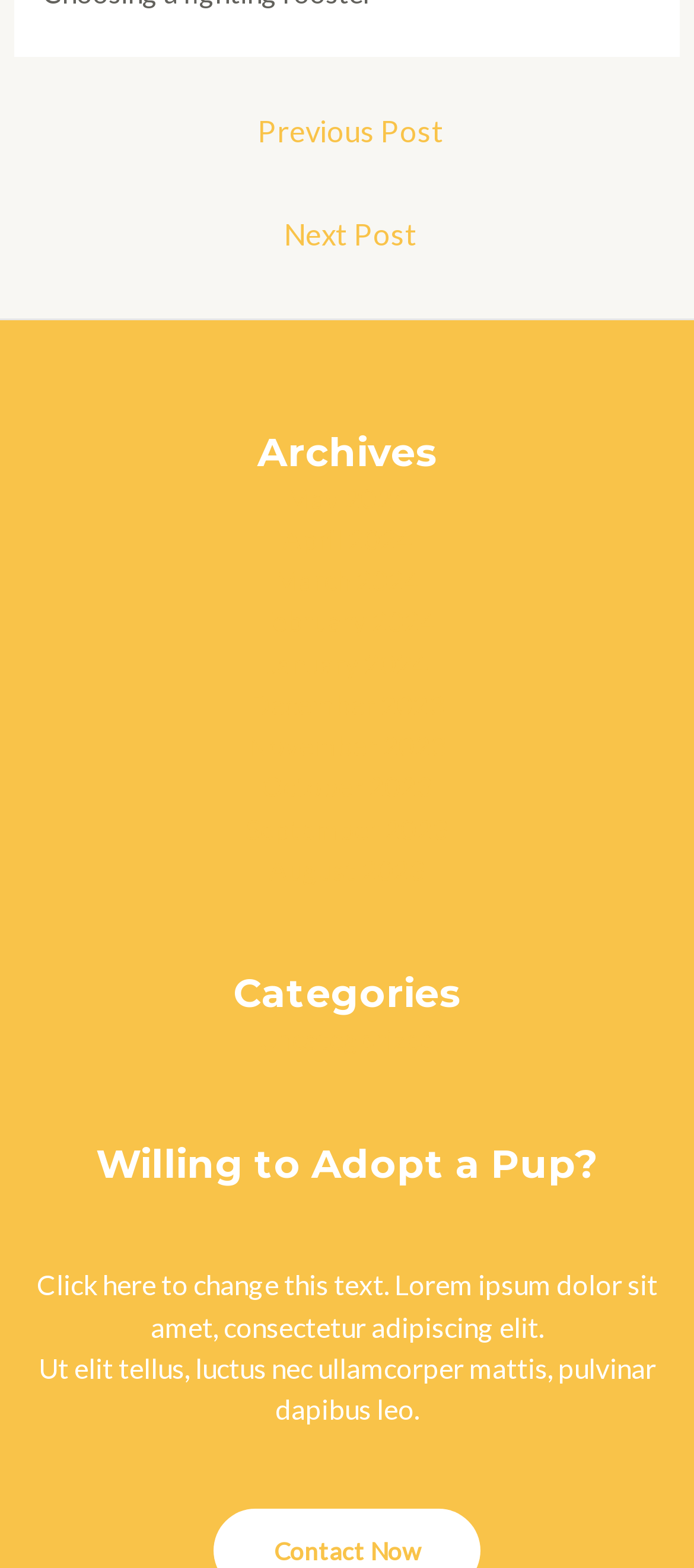Please determine the bounding box coordinates of the element's region to click for the following instruction: "View archives for May 2024".

[0.412, 0.307, 0.588, 0.327]